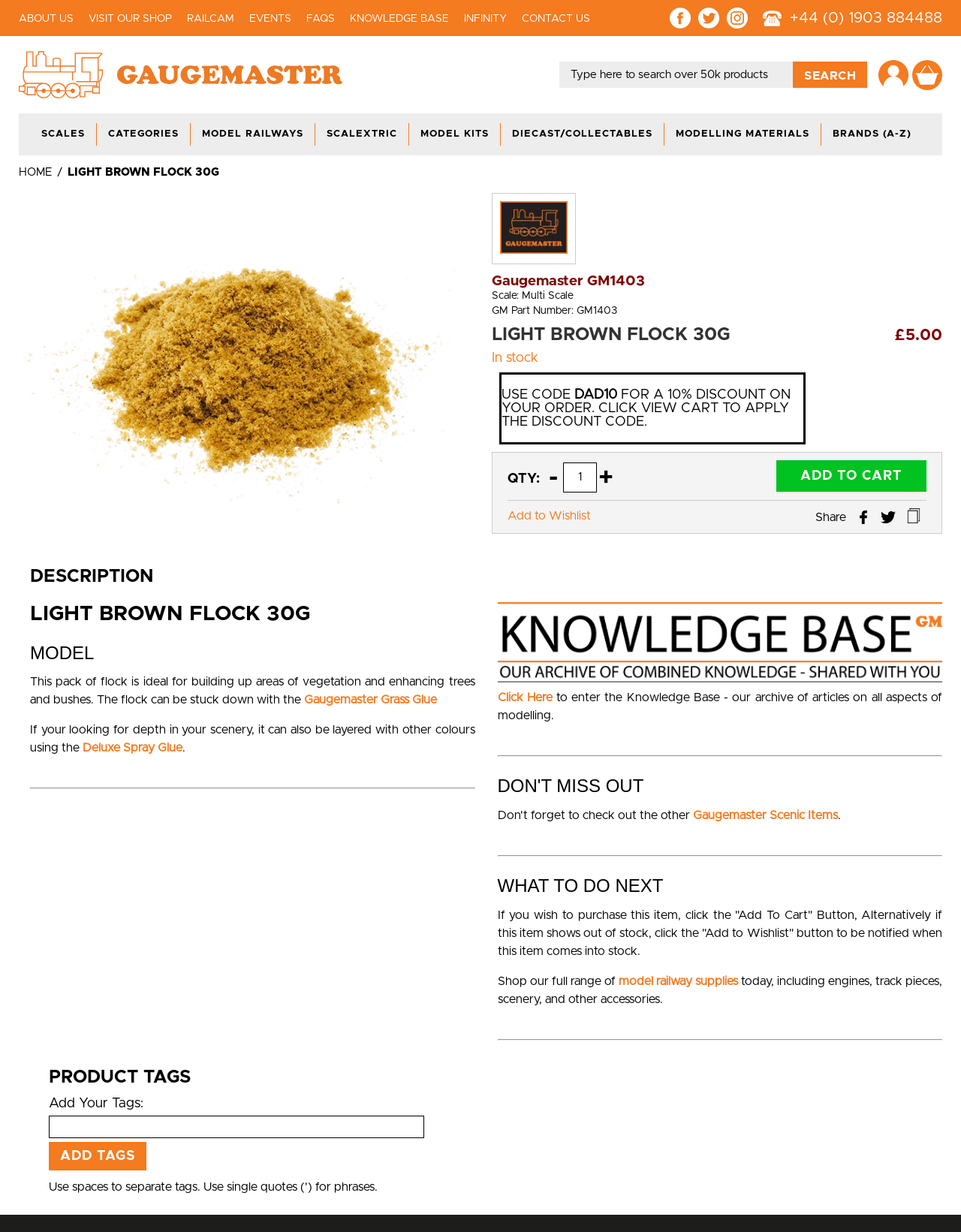Reply to the question with a single word or phrase:
What is the price of the product?

£5.00